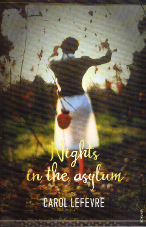What is the color of the title on the book cover?
Please provide a single word or phrase as your answer based on the screenshot.

Warm yellow